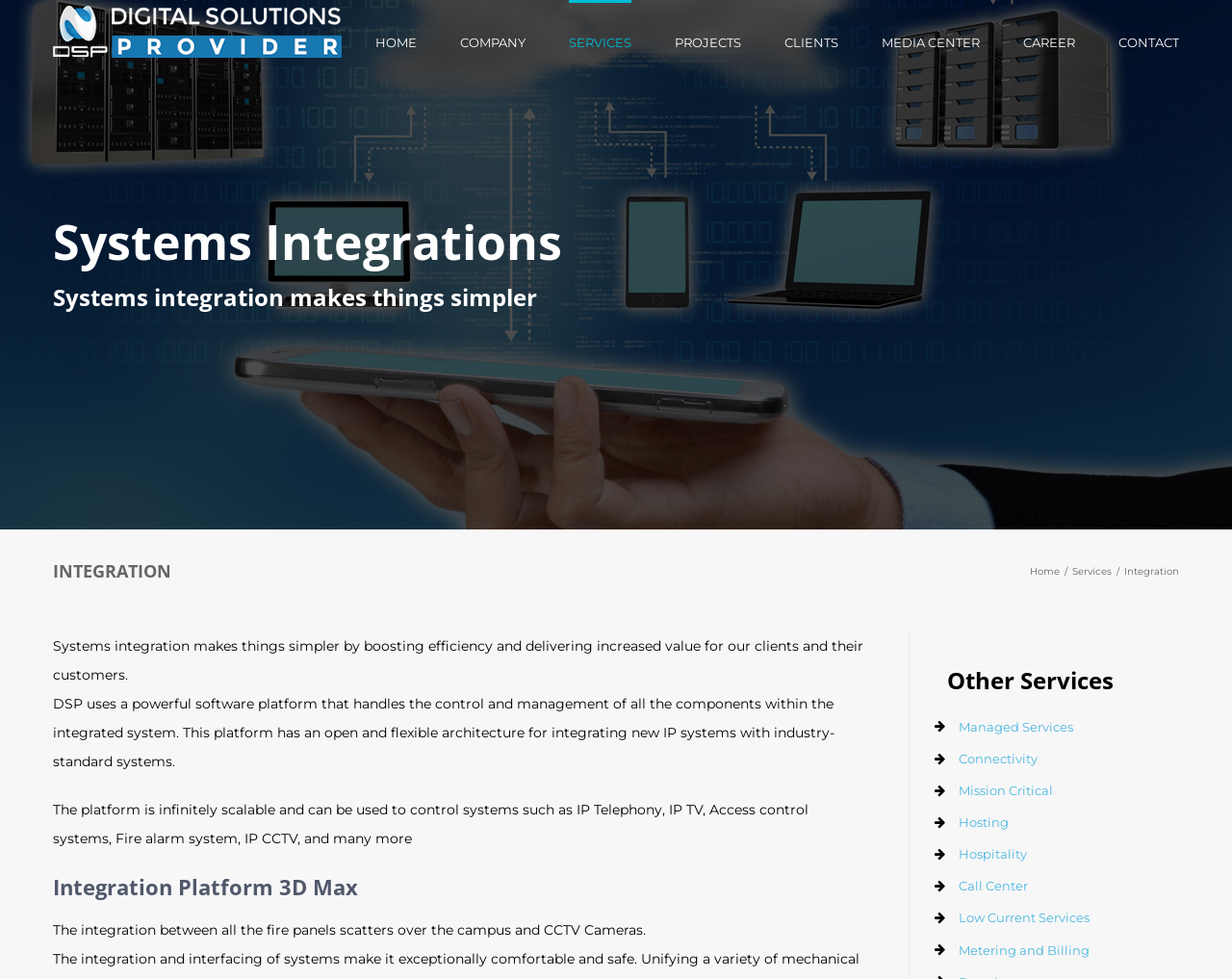Can you specify the bounding box coordinates of the area that needs to be clicked to fulfill the following instruction: "Click on the CONTACT link"?

[0.908, 0.0, 0.957, 0.085]